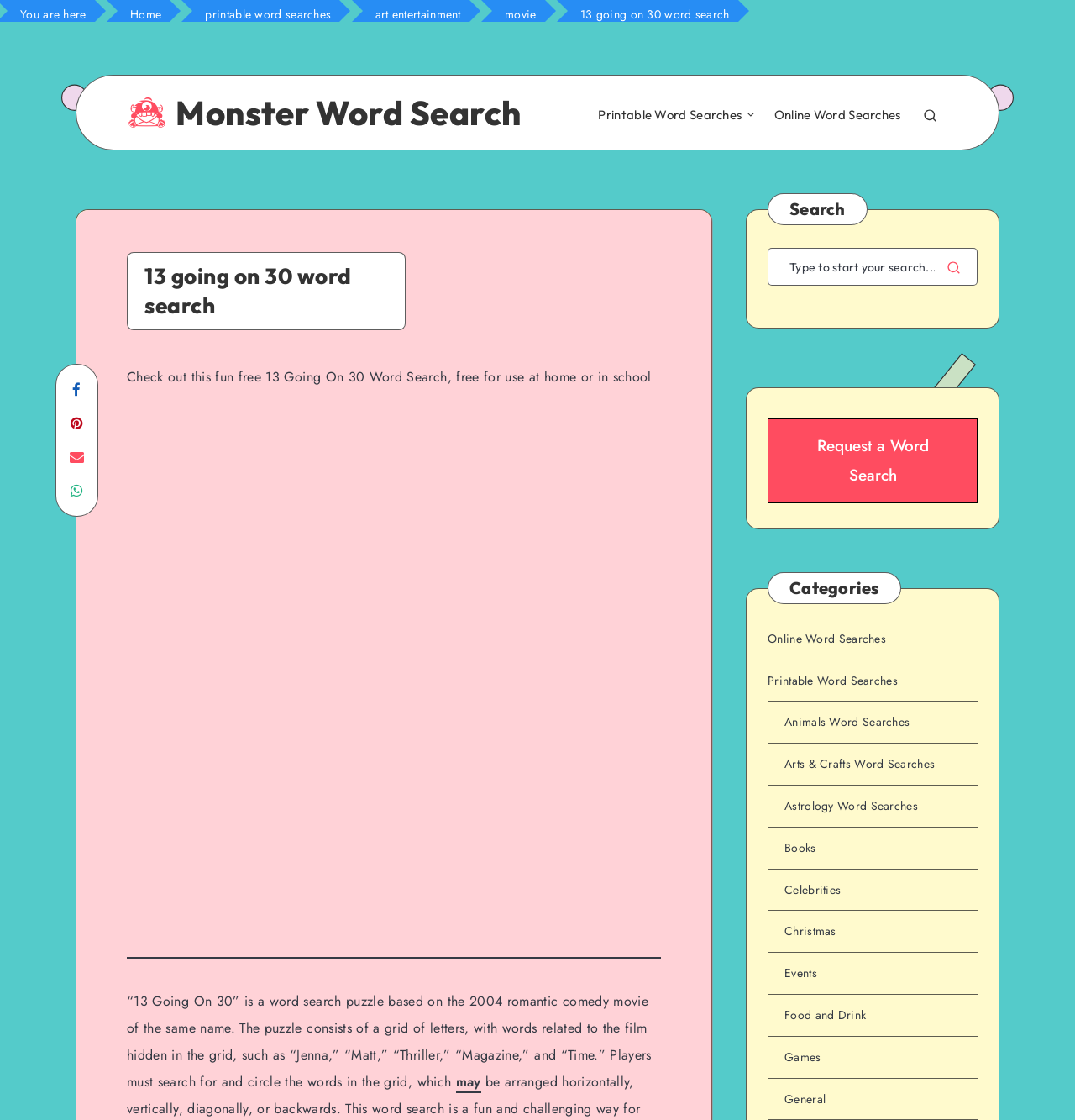Please predict the bounding box coordinates (top-left x, top-left y, bottom-right x, bottom-right y) for the UI element in the screenshot that fits the description: Request a Word Search

[0.714, 0.374, 0.909, 0.449]